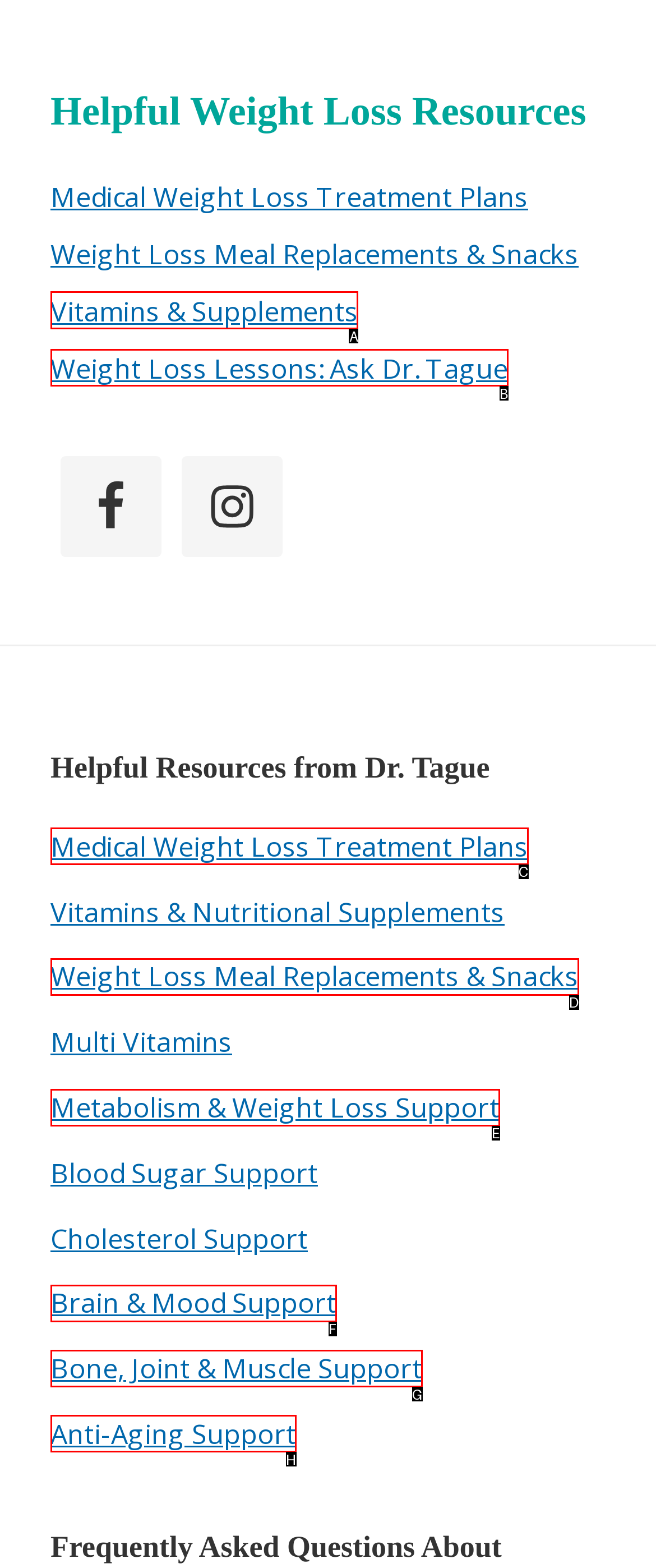Tell me which letter corresponds to the UI element that should be clicked to fulfill this instruction: Check out Vitamins & Supplements
Answer using the letter of the chosen option directly.

A